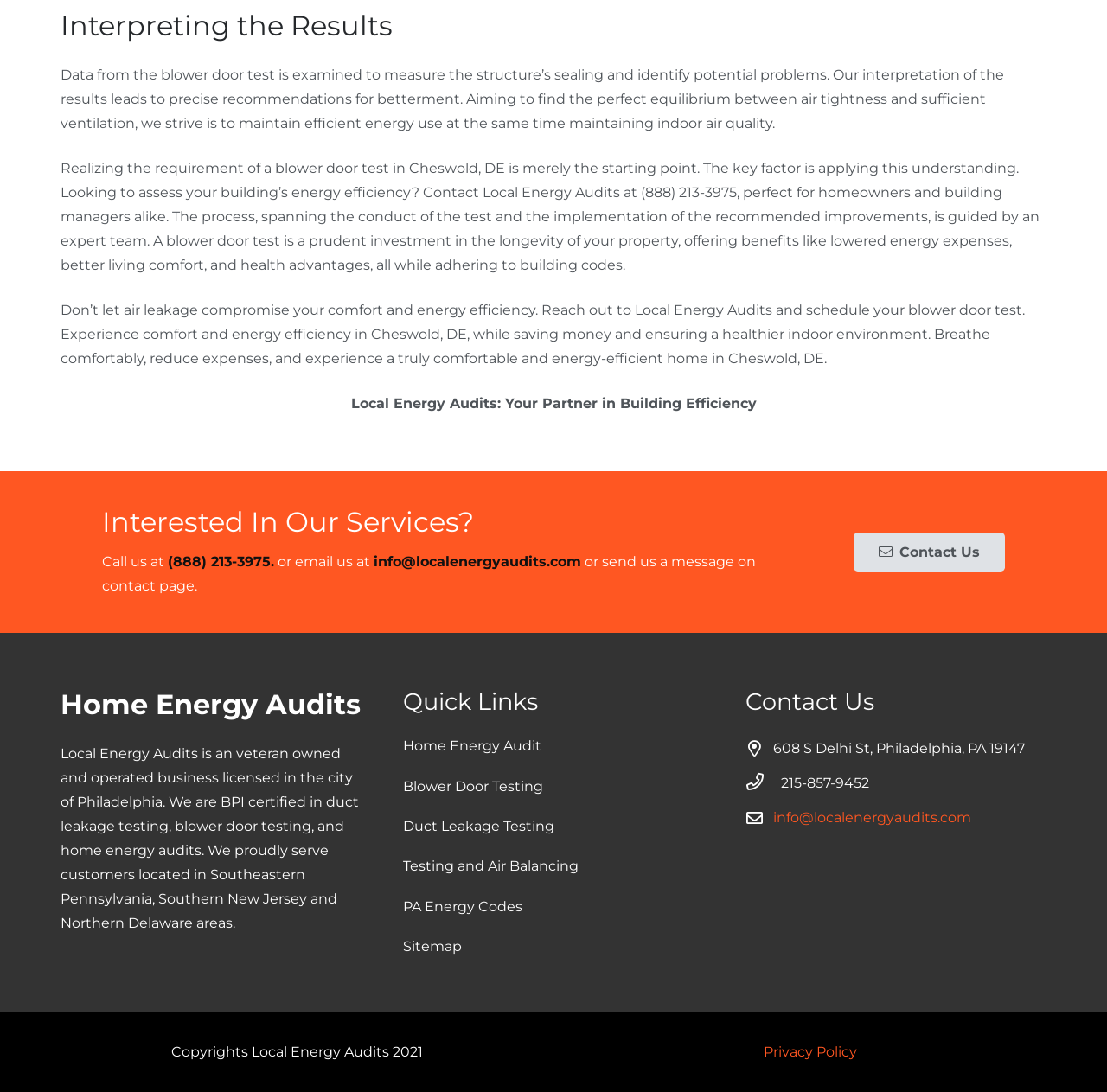Pinpoint the bounding box coordinates of the clickable element needed to complete the instruction: "Send an email to the company". The coordinates should be provided as four float numbers between 0 and 1: [left, top, right, bottom].

[0.338, 0.506, 0.525, 0.521]